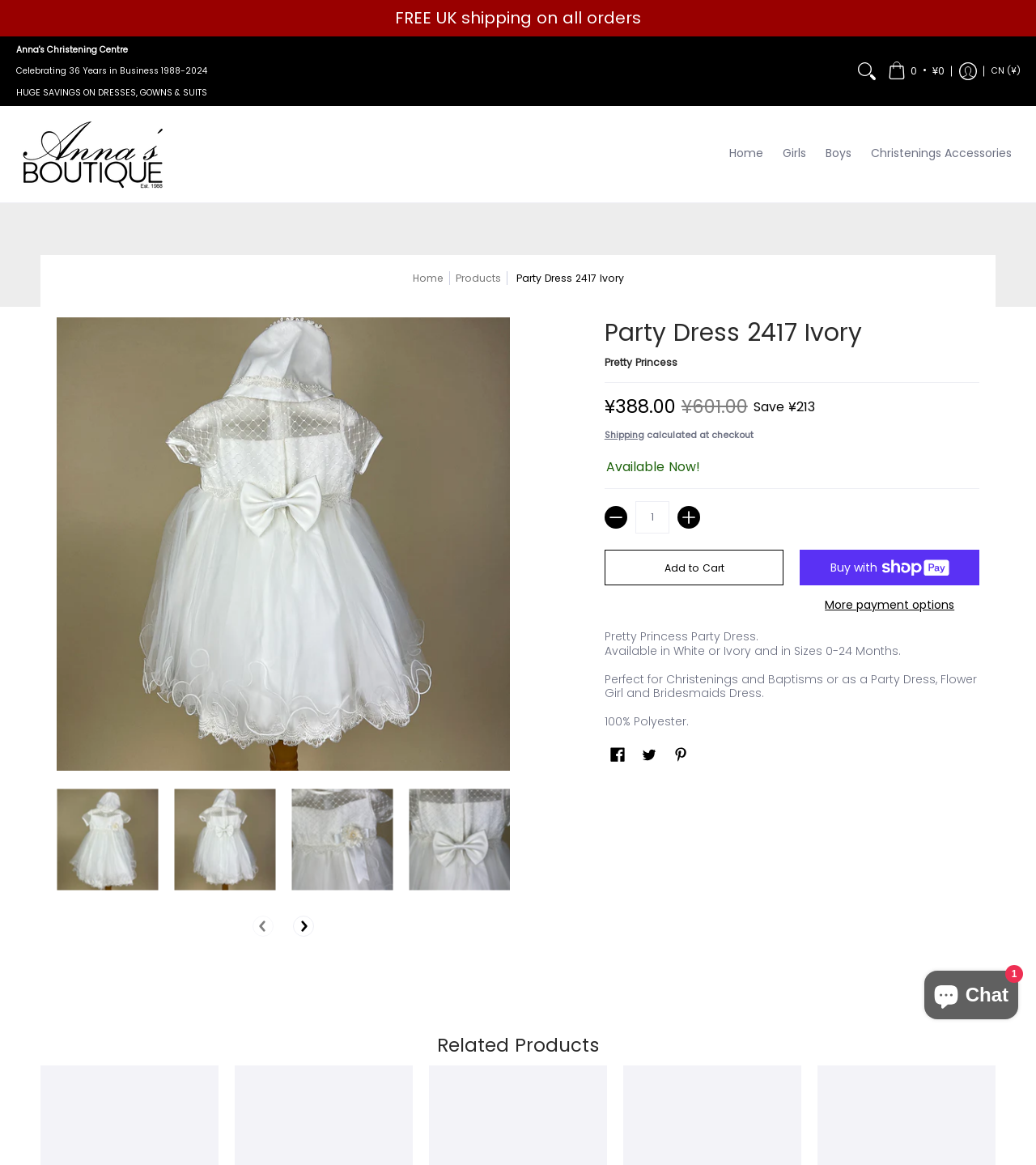Kindly determine the bounding box coordinates for the area that needs to be clicked to execute this instruction: "Click the Boxes button".

None